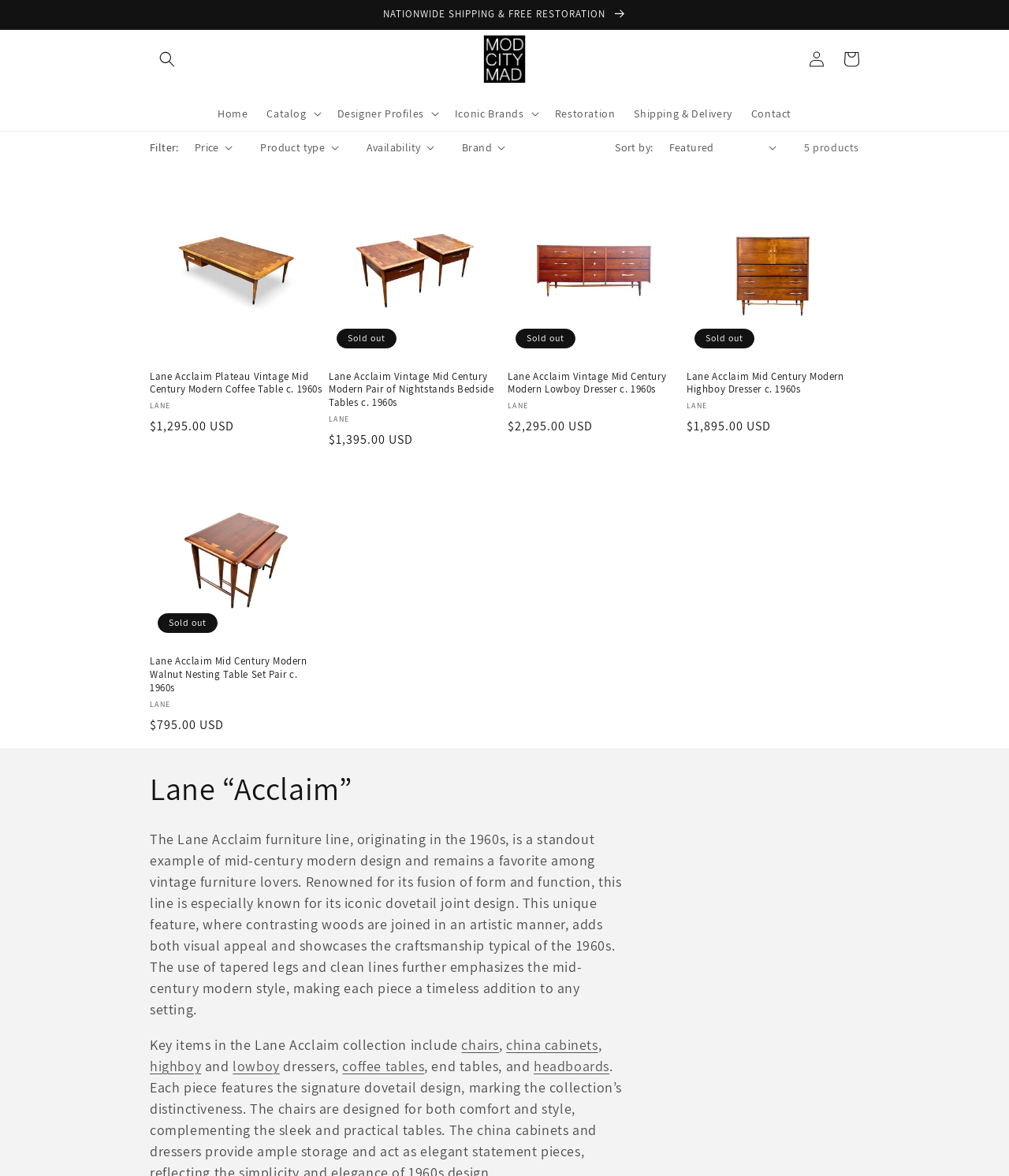Identify the title of the webpage and provide its text content.

Collection:
Lane “Acclaim”